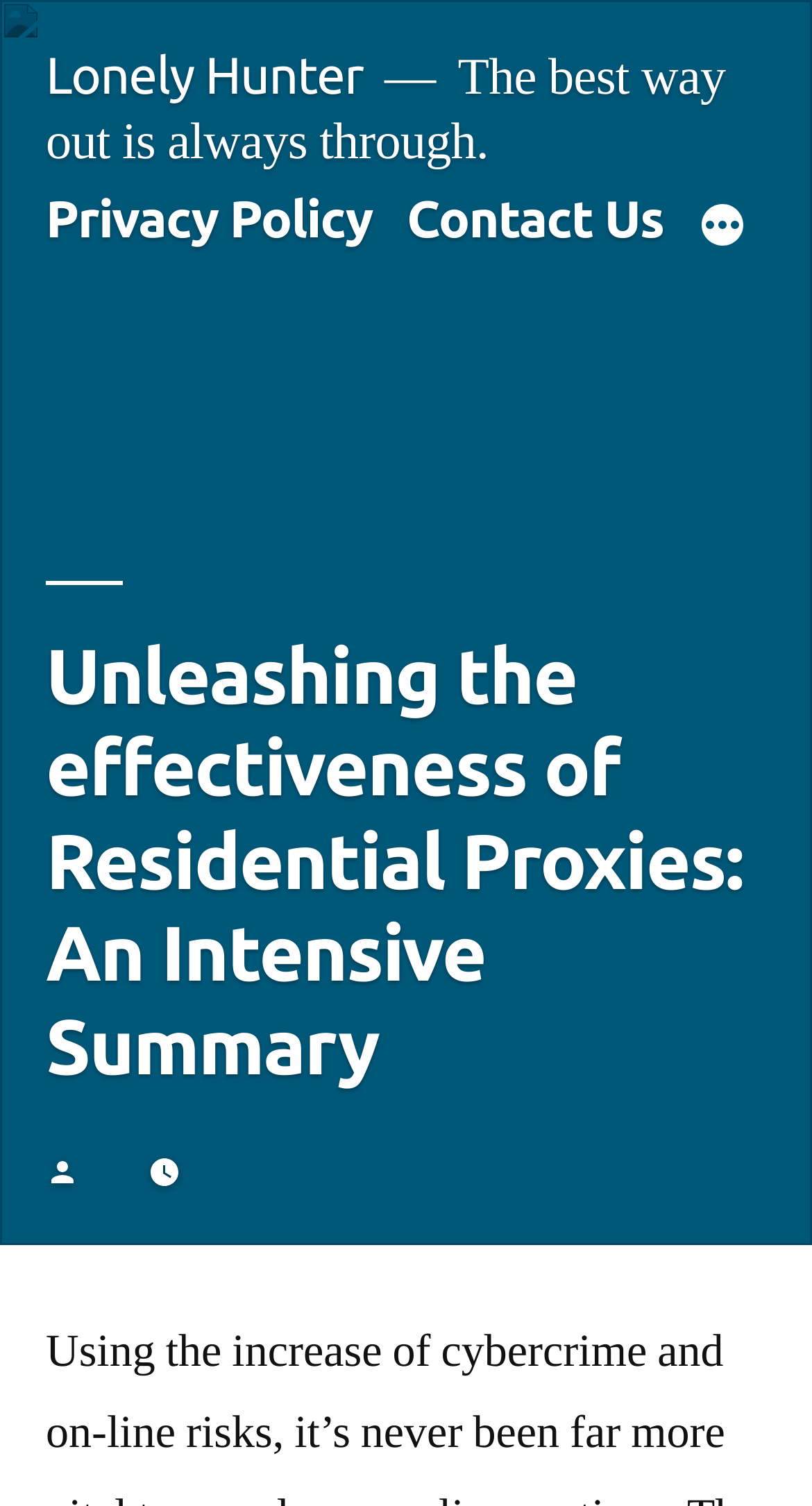With reference to the screenshot, provide a detailed response to the question below:
What is the quote displayed on the page?

I found the quote by looking at the StaticText element with the text 'The best way out is always through.' at the top of the page.